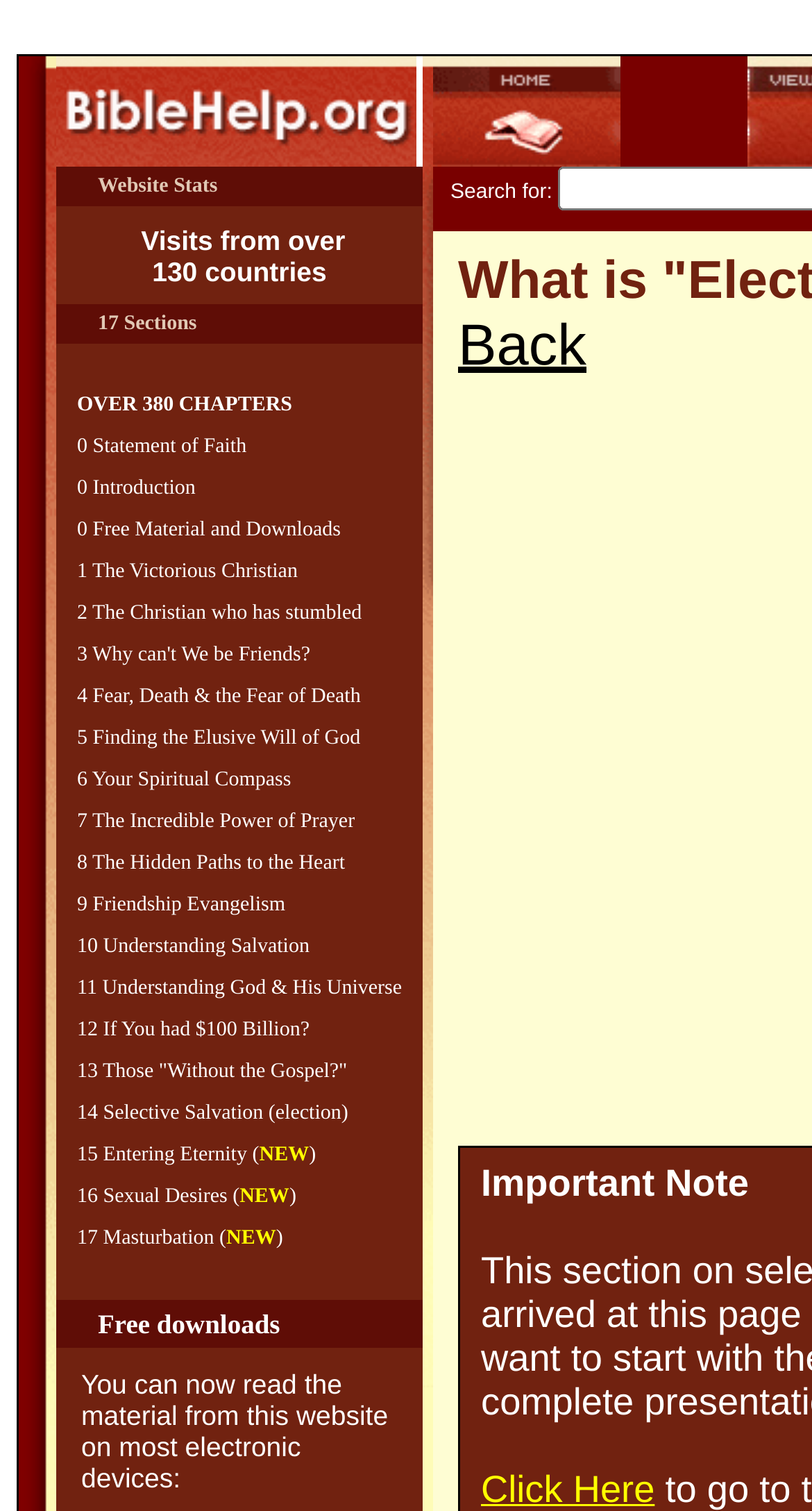Please specify the bounding box coordinates of the element that should be clicked to execute the given instruction: 'Click on Click Here'. Ensure the coordinates are four float numbers between 0 and 1, expressed as [left, top, right, bottom].

[0.592, 0.972, 0.806, 1.0]